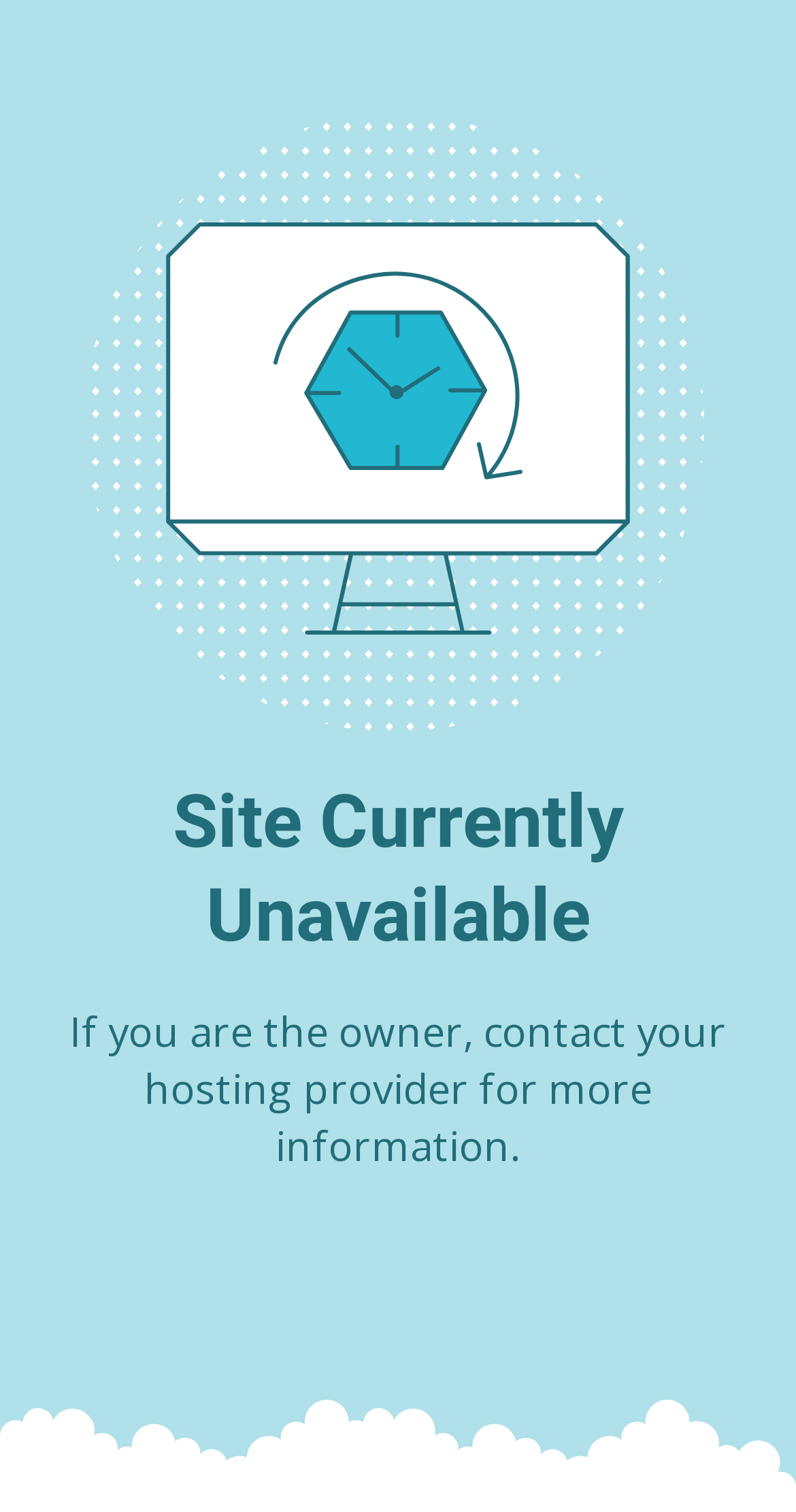Provide the text content of the webpage's main heading.

Site Currently Unavailable